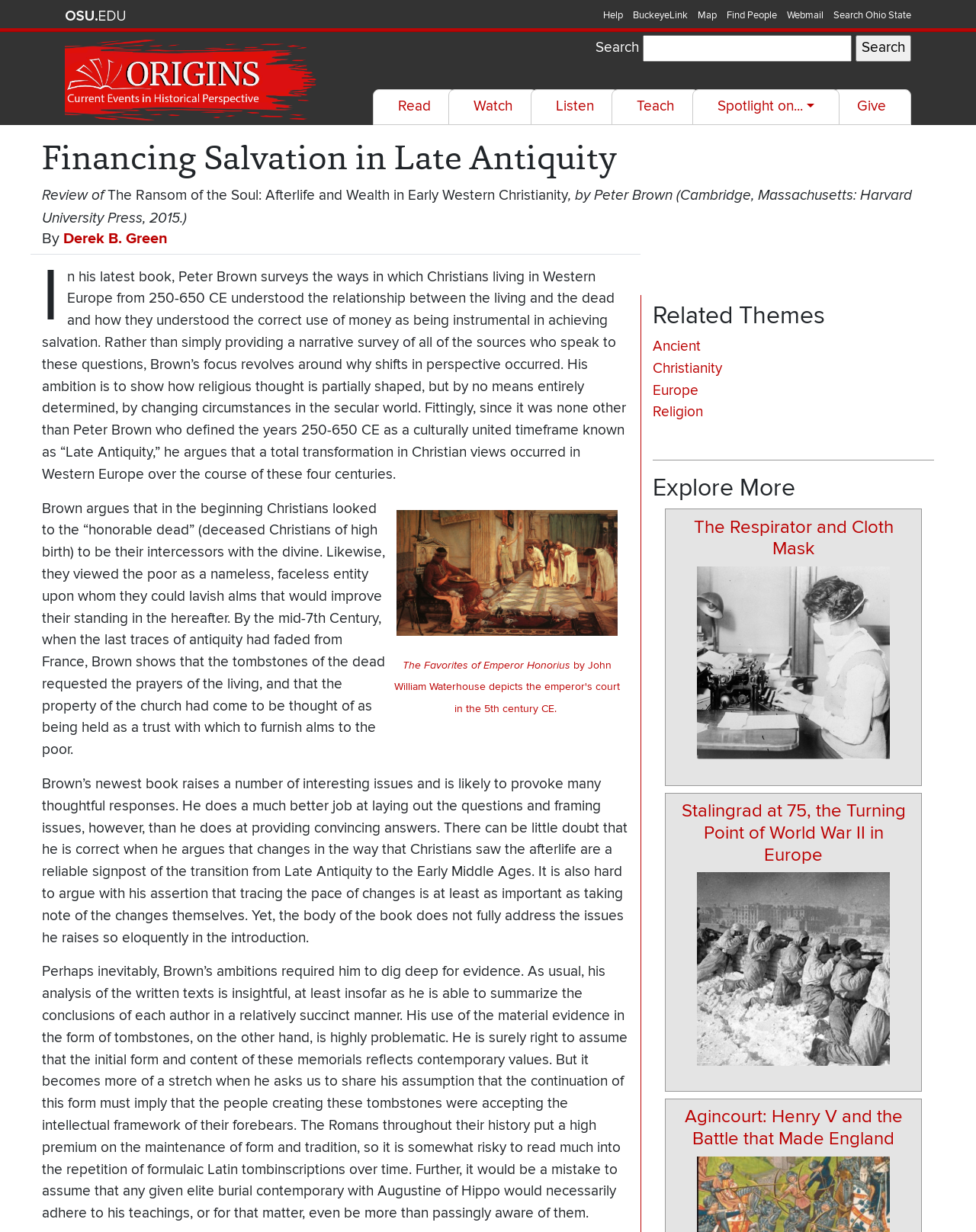Locate the primary headline on the webpage and provide its text.

Financing Salvation in Late Antiquity